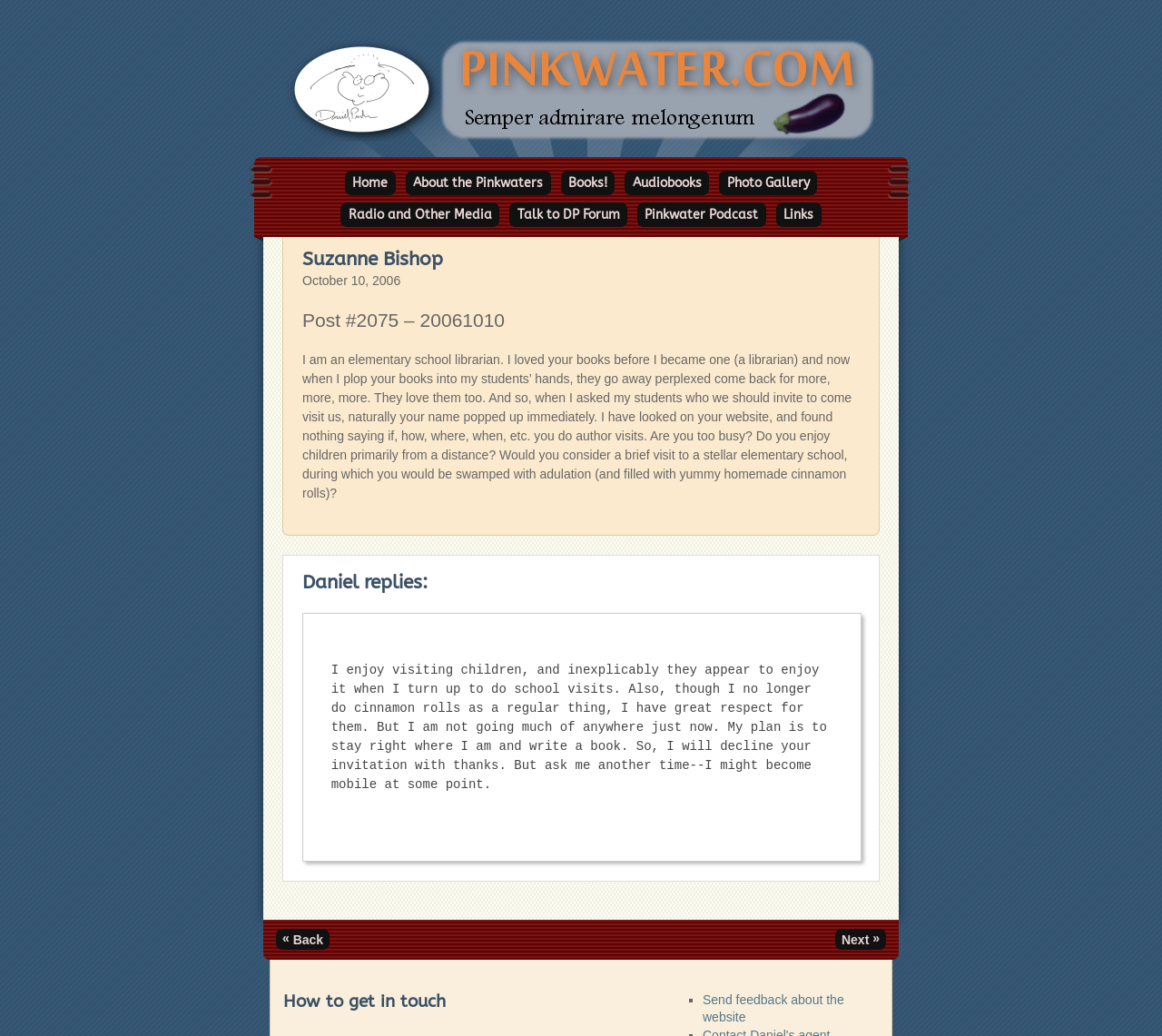Answer the question with a single word or phrase: 
What is the name of the author mentioned in the post?

Daniel Pinkwater